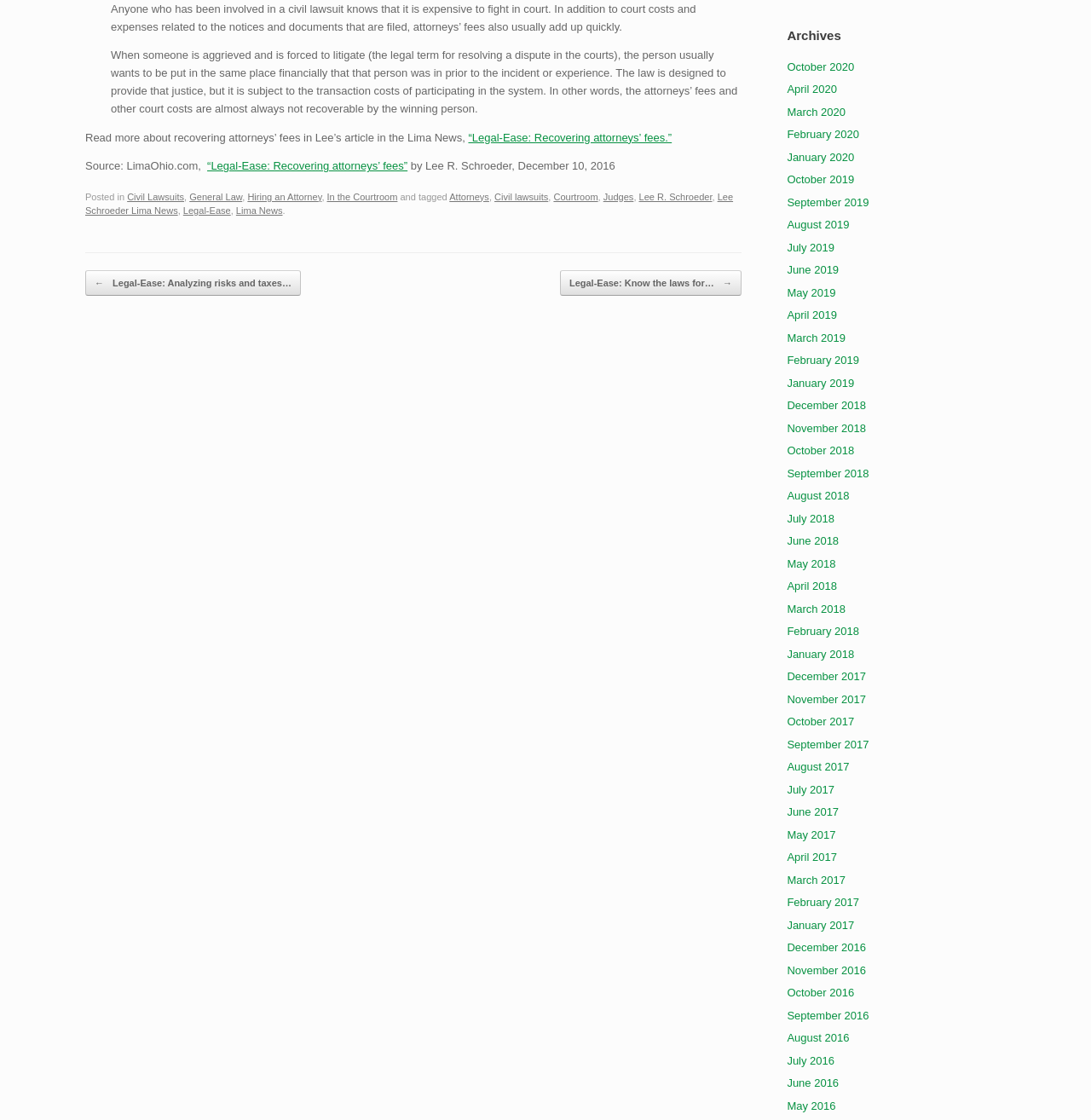Bounding box coordinates are specified in the format (top-left x, top-left y, bottom-right x, bottom-right y). All values are floating point numbers bounded between 0 and 1. Please provide the bounding box coordinate of the region this sentence describes: General Law

[0.174, 0.171, 0.222, 0.18]